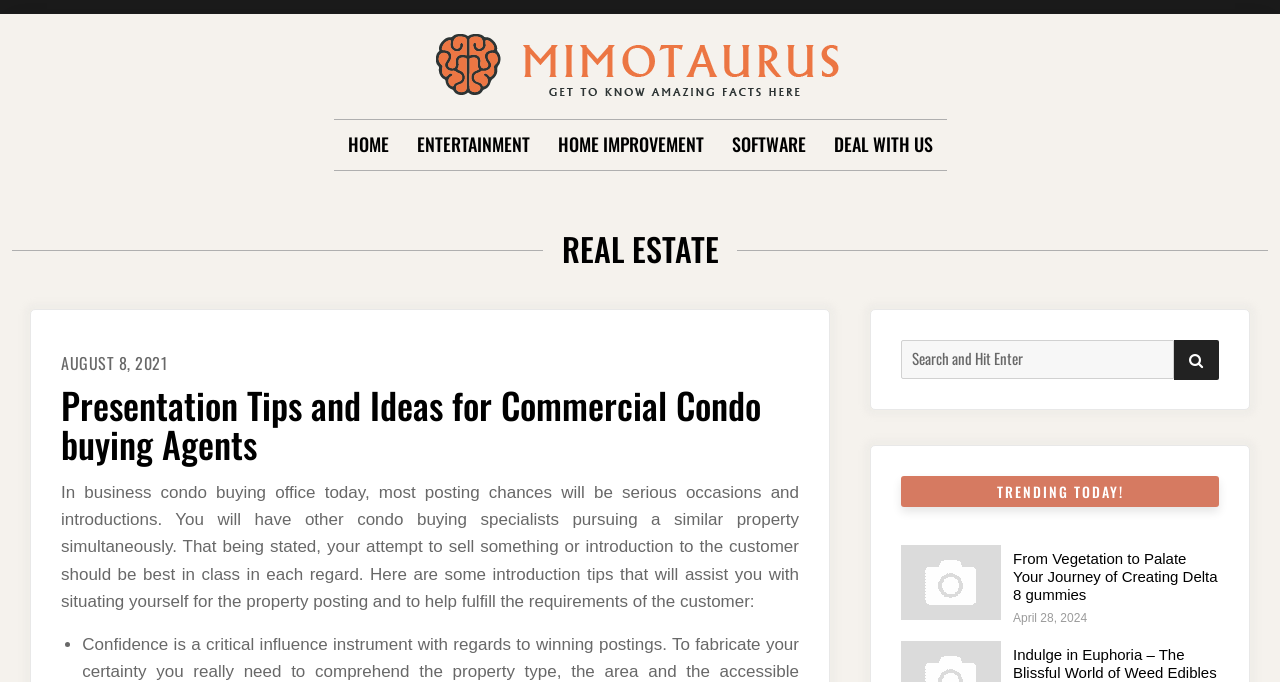Identify the bounding box of the UI element described as follows: "Home Improvement". Provide the coordinates as four float numbers in the range of 0 to 1 [left, top, right, bottom].

[0.436, 0.176, 0.55, 0.249]